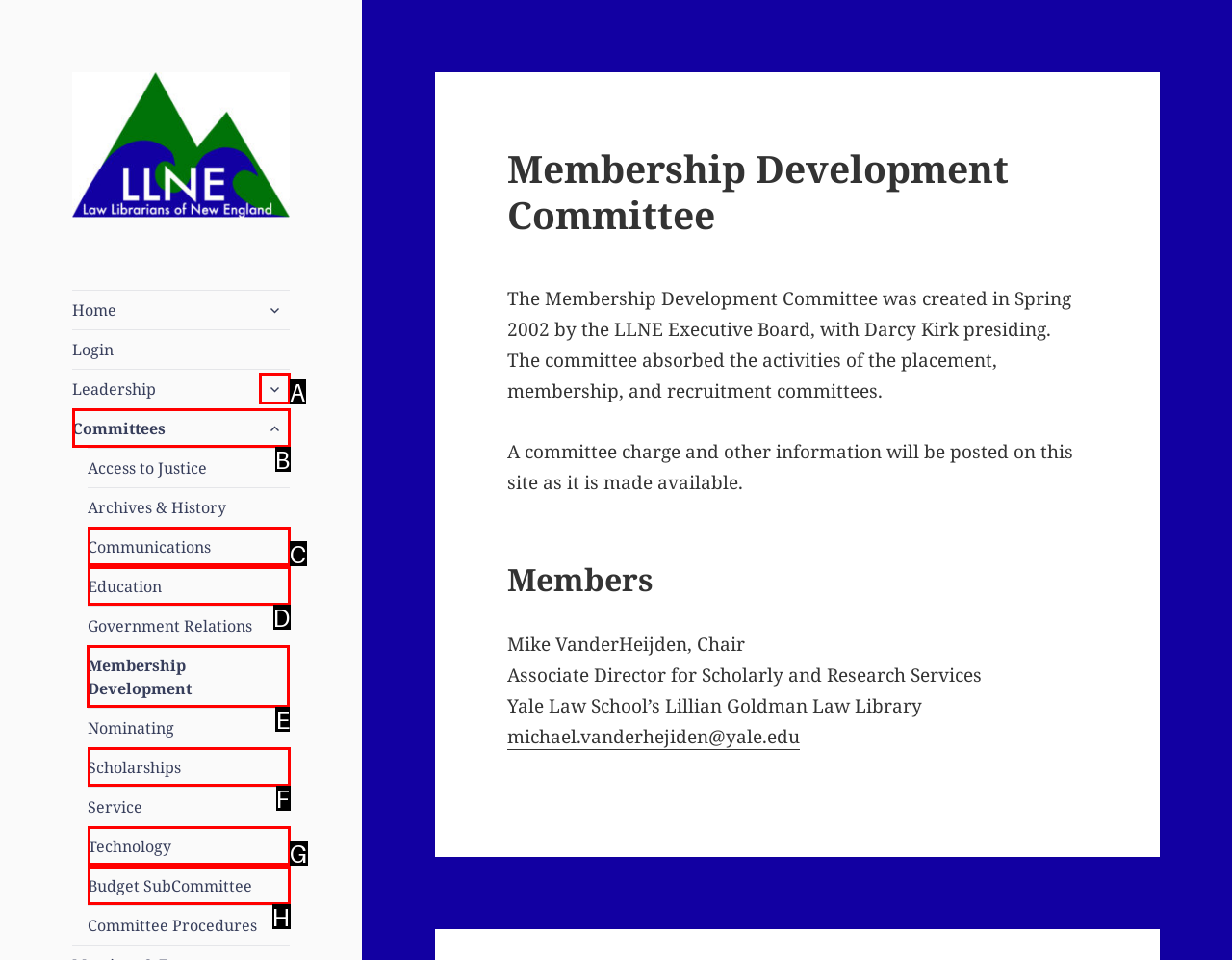Tell me which element should be clicked to achieve the following objective: Click on Membership Development
Reply with the letter of the correct option from the displayed choices.

E